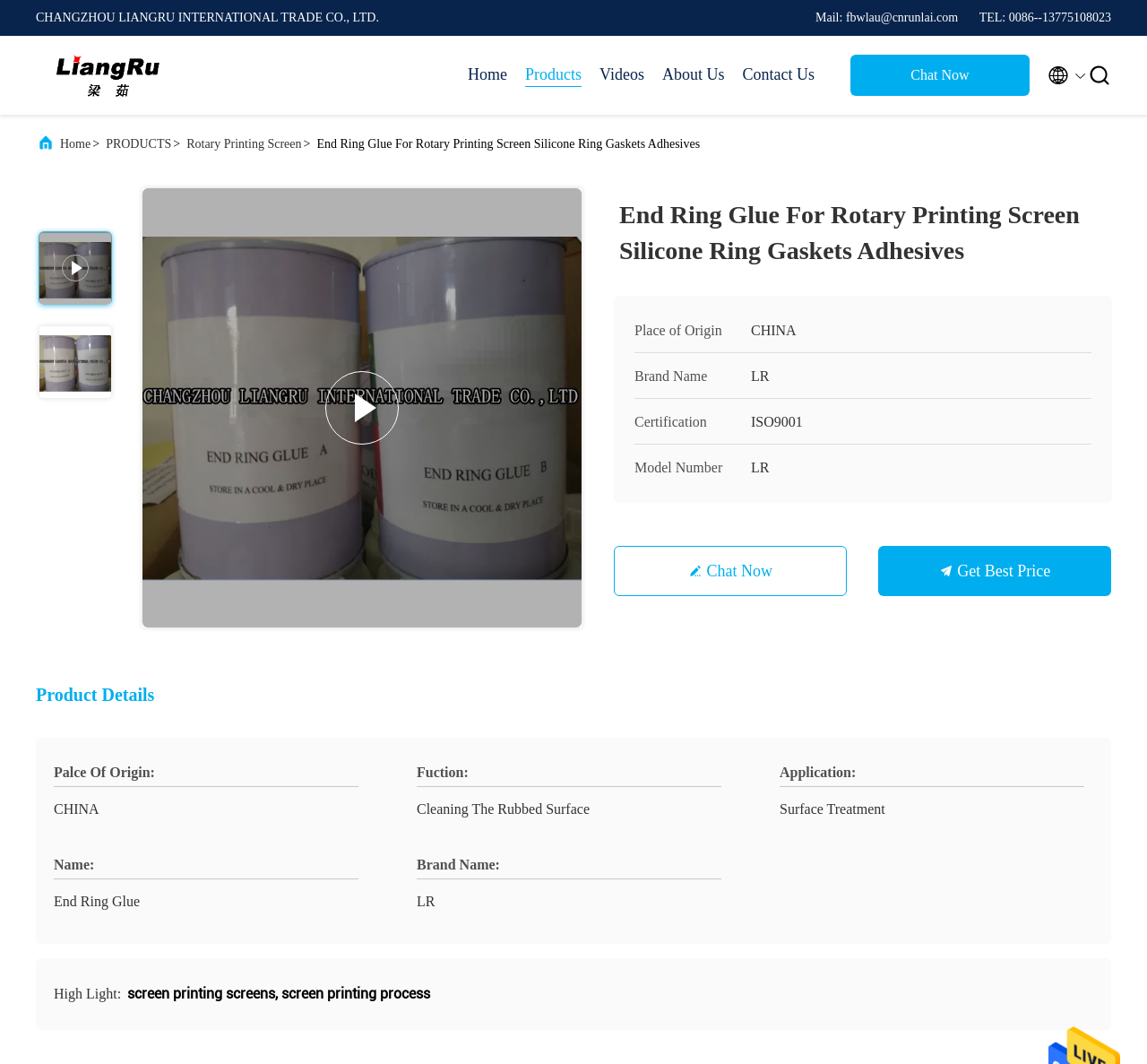Identify the bounding box for the UI element that is described as follows: "Videos".

[0.523, 0.059, 0.562, 0.082]